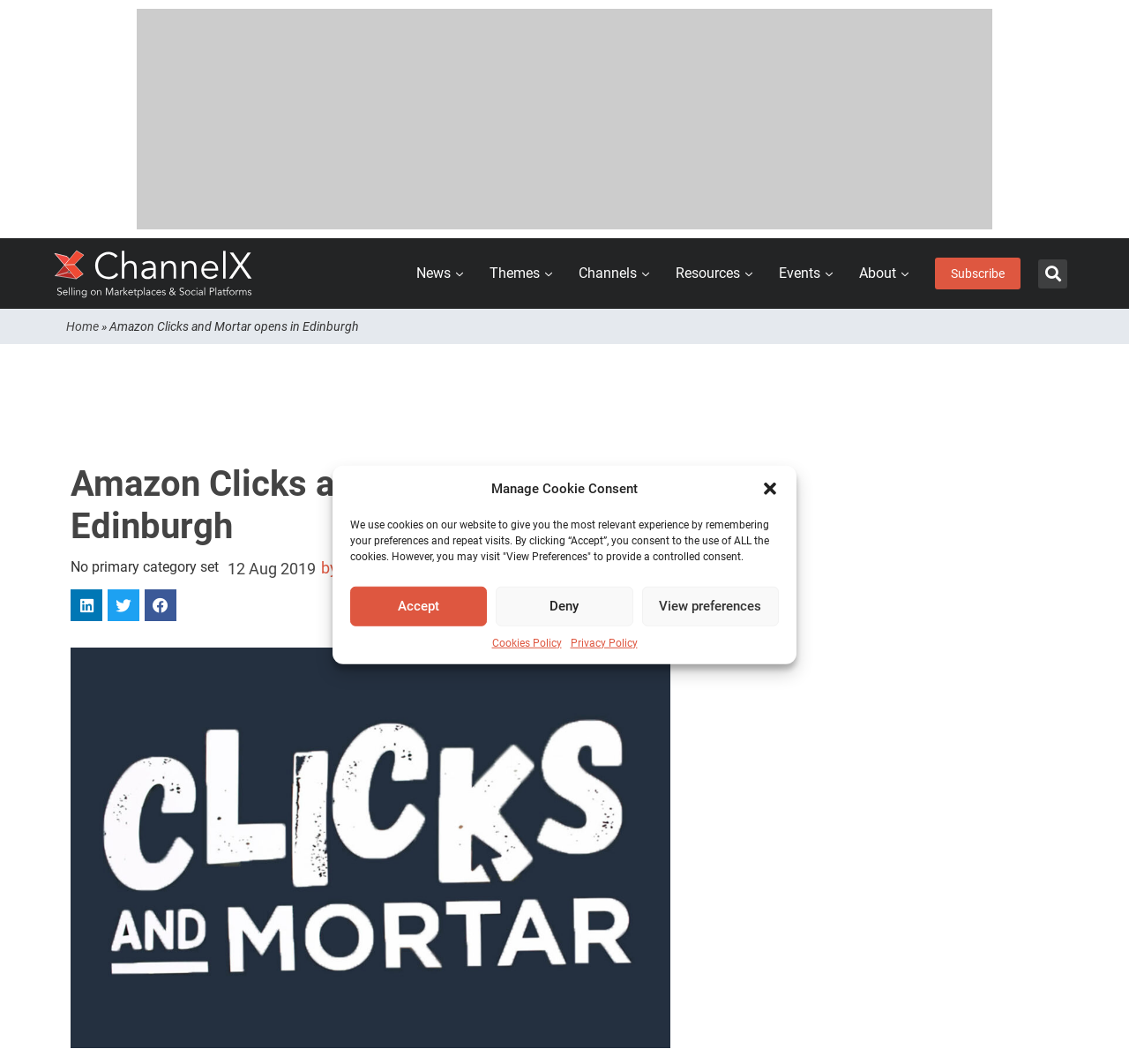Locate the bounding box coordinates of the clickable area to execute the instruction: "Go to News page". Provide the coordinates as four float numbers between 0 and 1, represented as [left, top, right, bottom].

[0.361, 0.232, 0.418, 0.282]